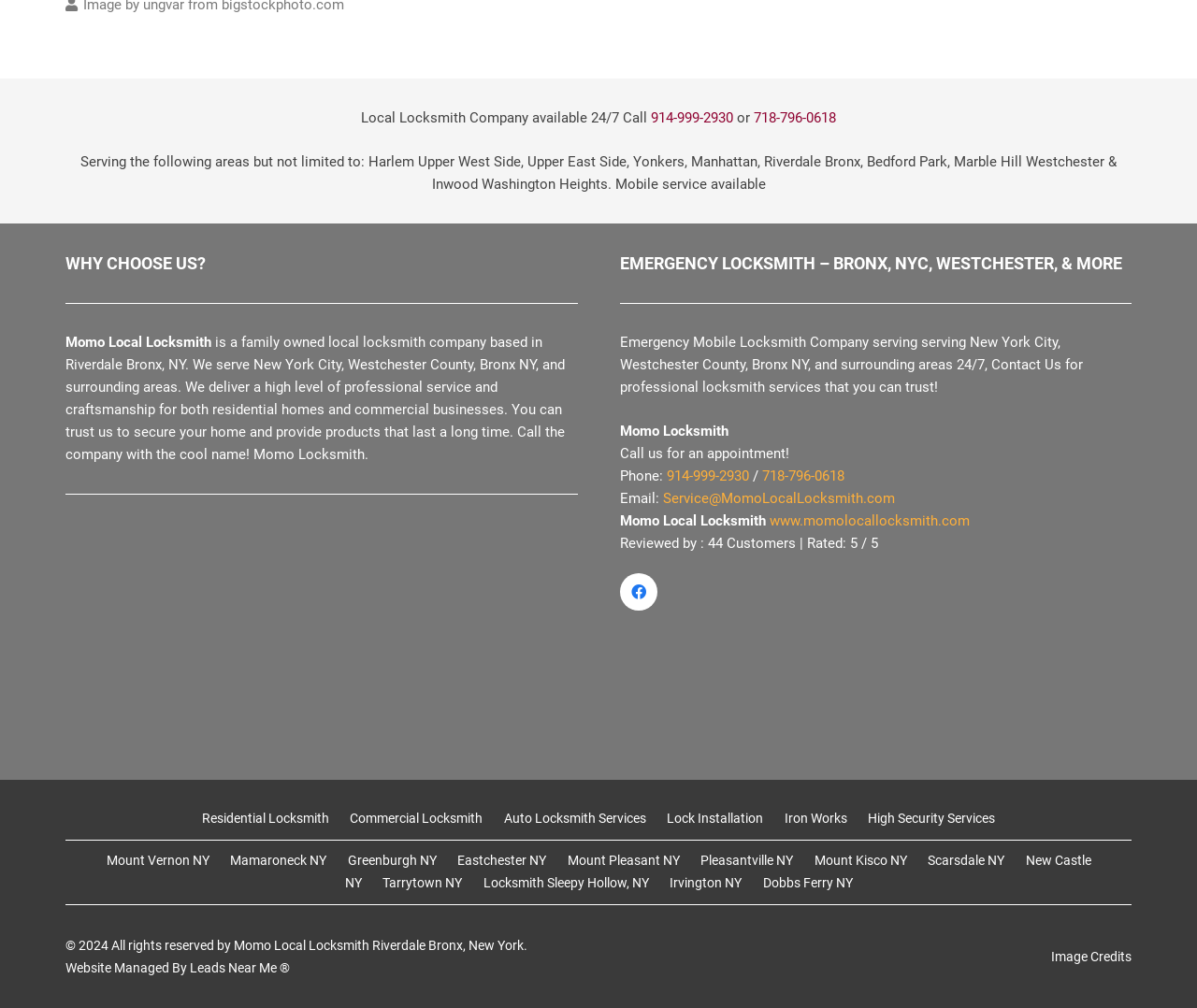Please specify the bounding box coordinates of the clickable region to carry out the following instruction: "Check the company's rating". The coordinates should be four float numbers between 0 and 1, in the format [left, top, right, bottom].

[0.591, 0.53, 0.664, 0.547]